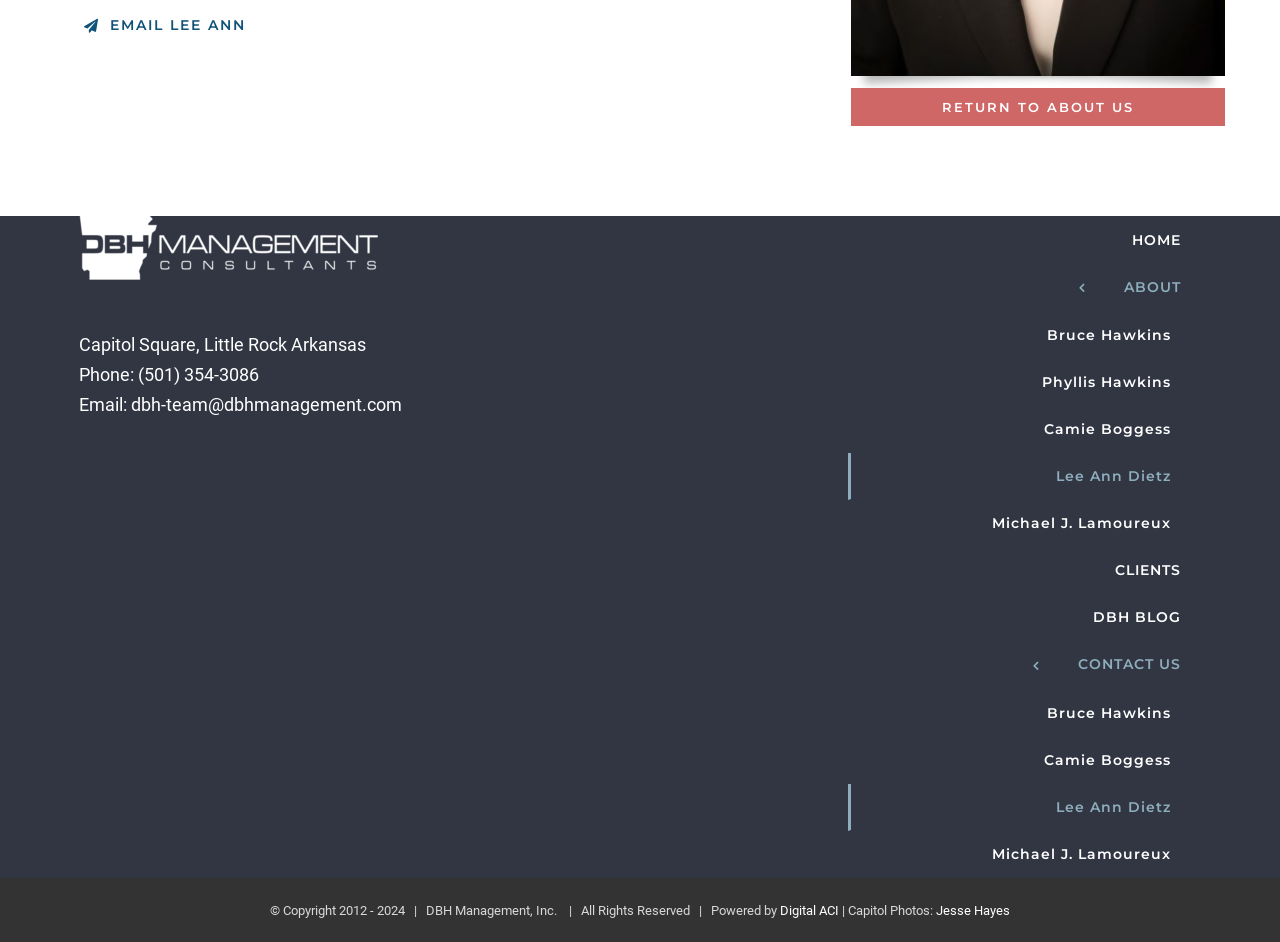Bounding box coordinates are given in the format (top-left x, top-left y, bottom-right x, bottom-right y). All values should be floating point numbers between 0 and 1. Provide the bounding box coordinate for the UI element described as: Camie Boggess

[0.663, 0.782, 0.915, 0.832]